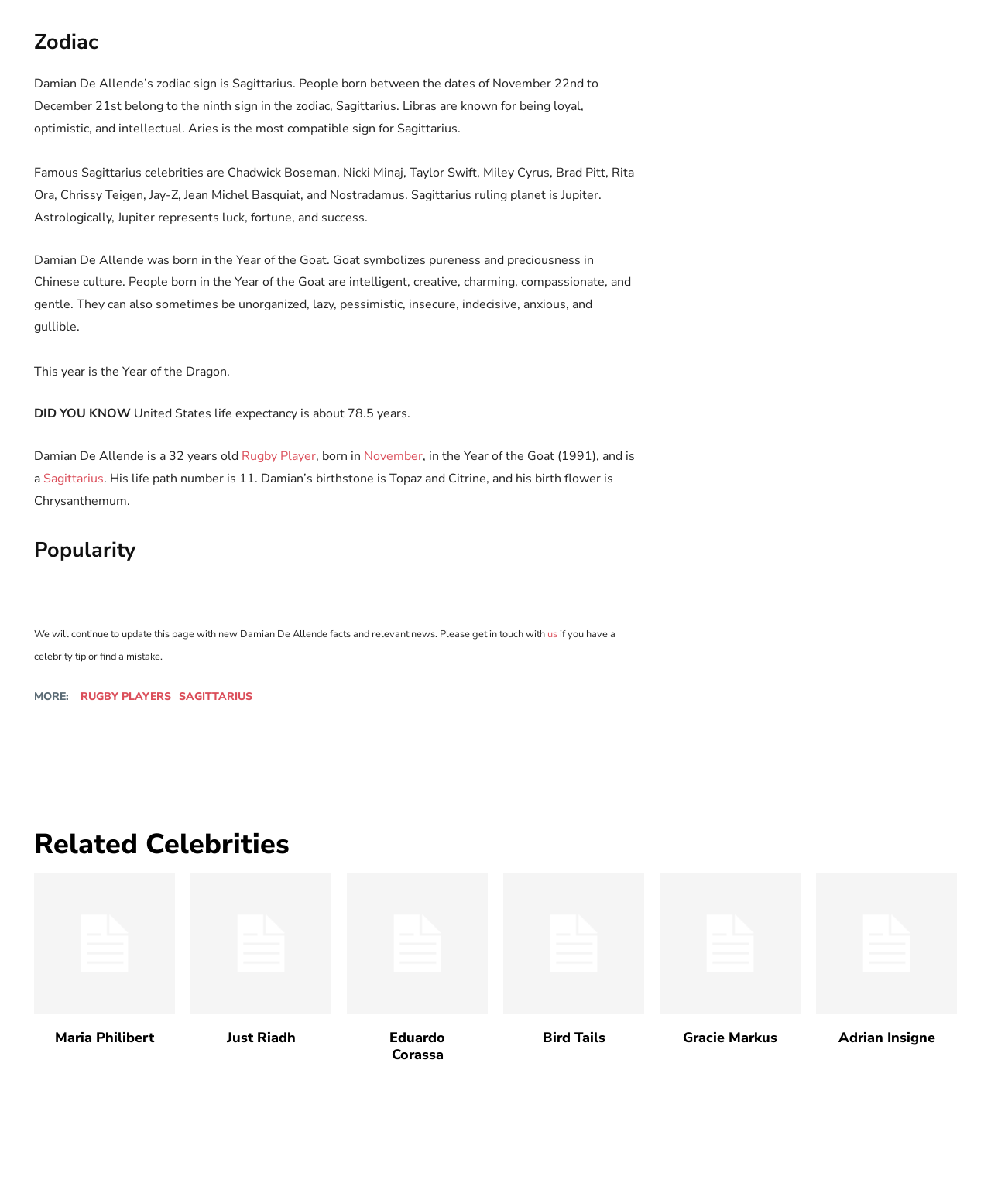Please analyze the image and provide a thorough answer to the question:
What is the Year of the Dragon?

The webpage mentions 'This year is the Year of the Dragon.' which implies that the current year is the Year of the Dragon.